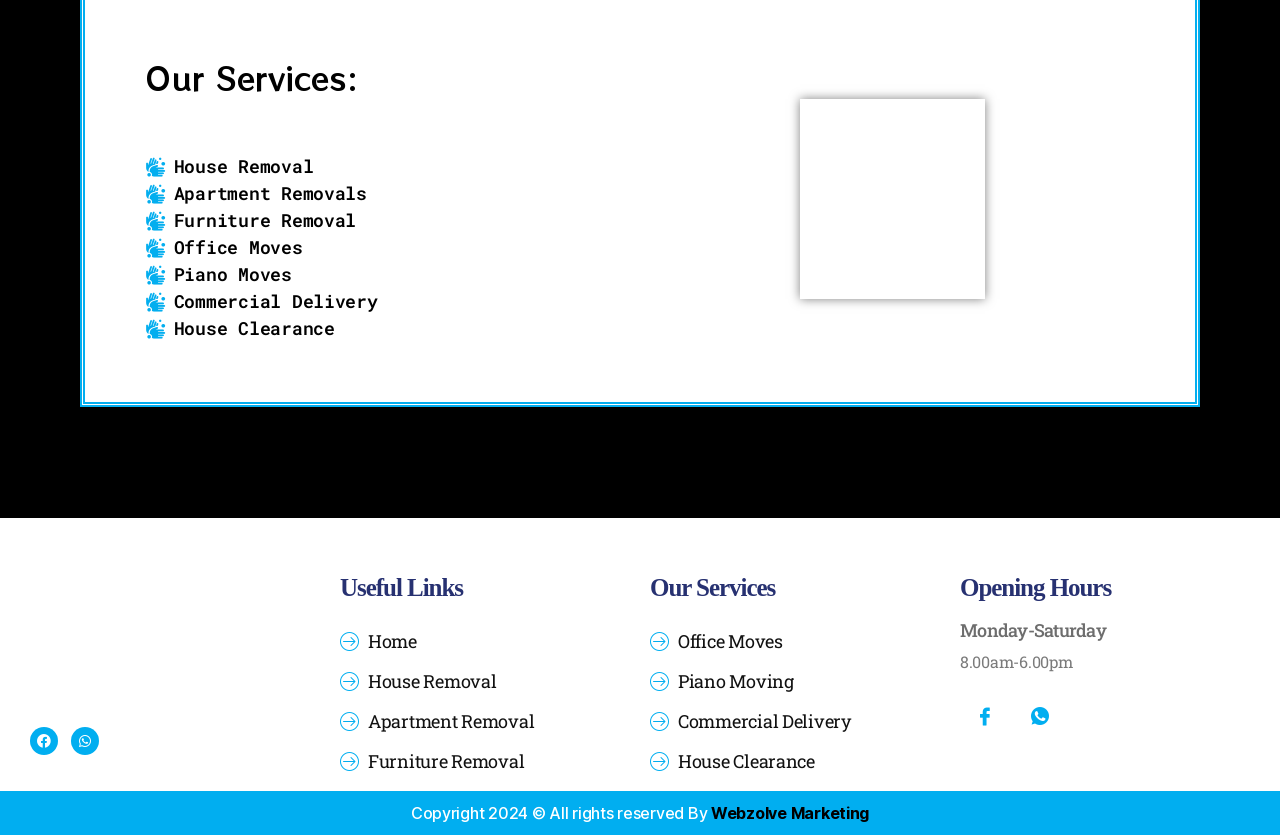Specify the bounding box coordinates for the region that must be clicked to perform the given instruction: "Visit Facebook page".

[0.023, 0.871, 0.045, 0.904]